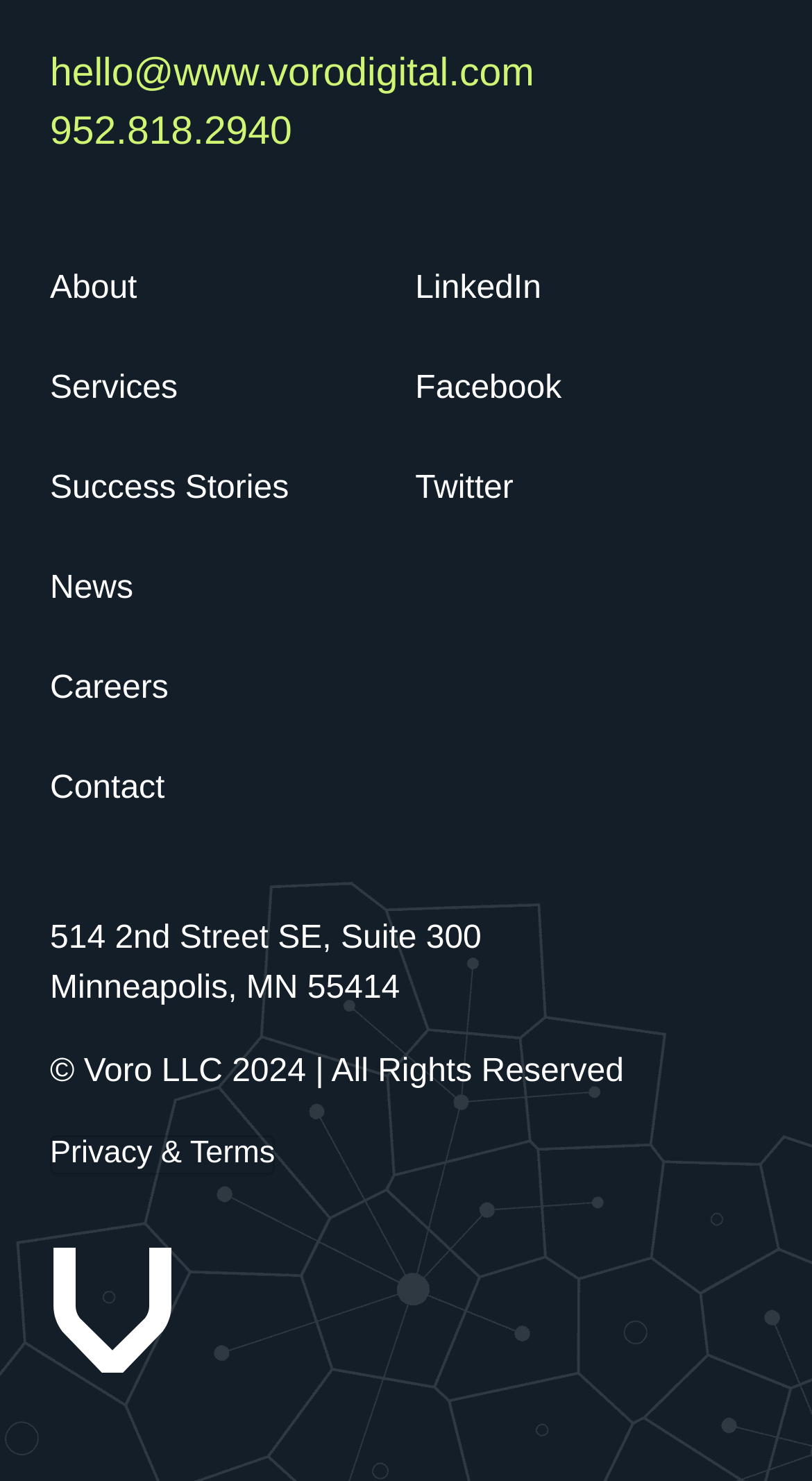Find the bounding box coordinates of the element to click in order to complete the given instruction: "read Privacy & Terms."

[0.062, 0.767, 0.339, 0.793]